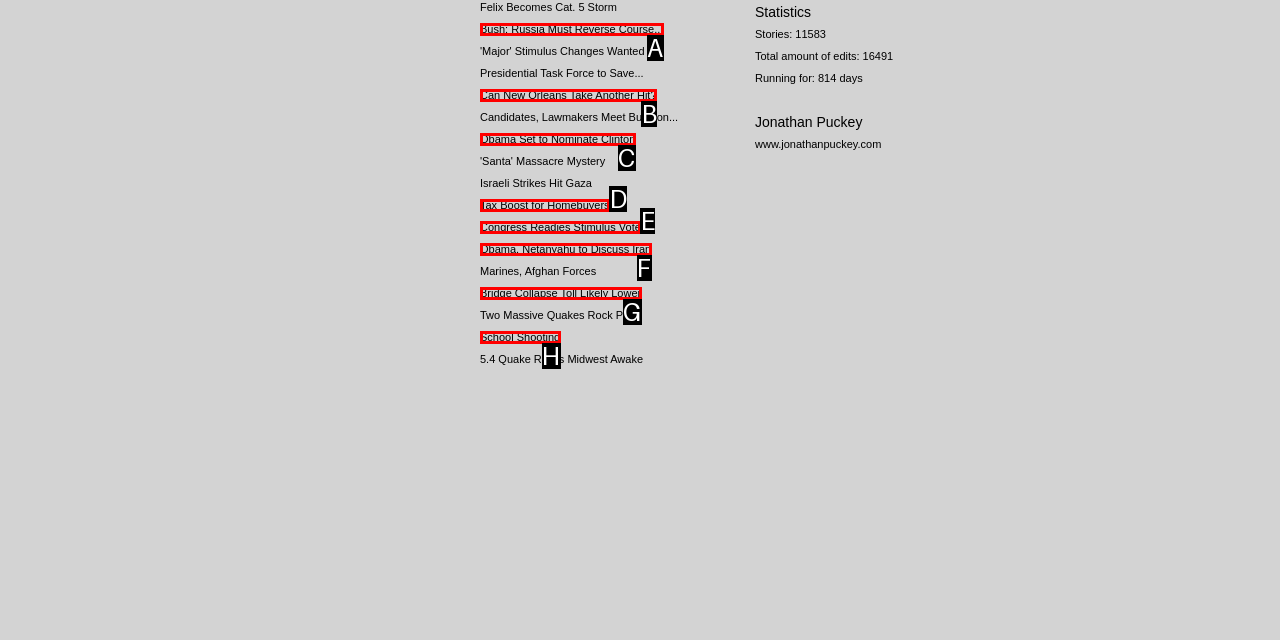Match the HTML element to the description: School Shooting. Answer with the letter of the correct option from the provided choices.

H